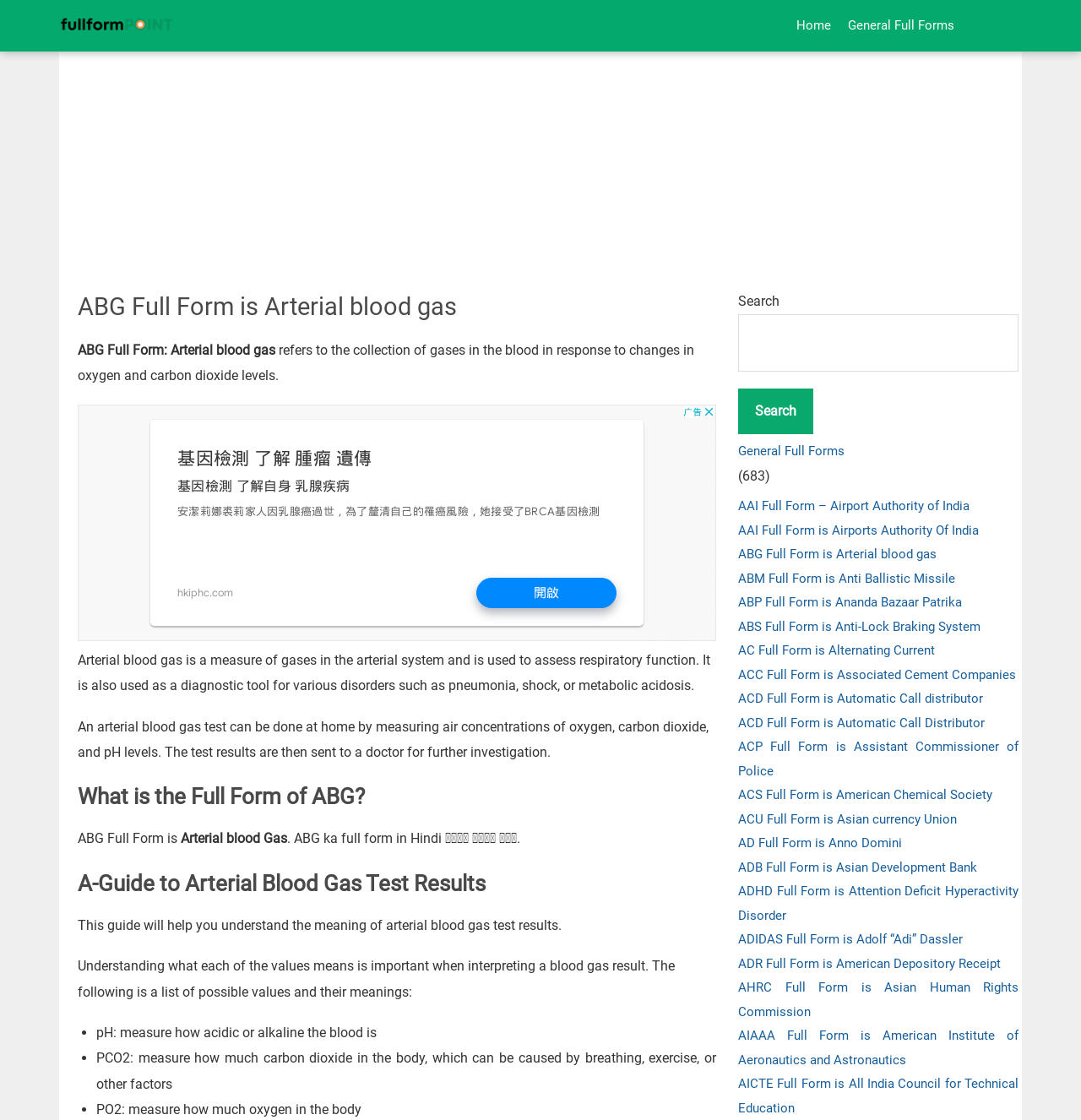Point out the bounding box coordinates of the section to click in order to follow this instruction: "Click on the 'Full Forms Point' link".

[0.055, 0.0, 0.162, 0.045]